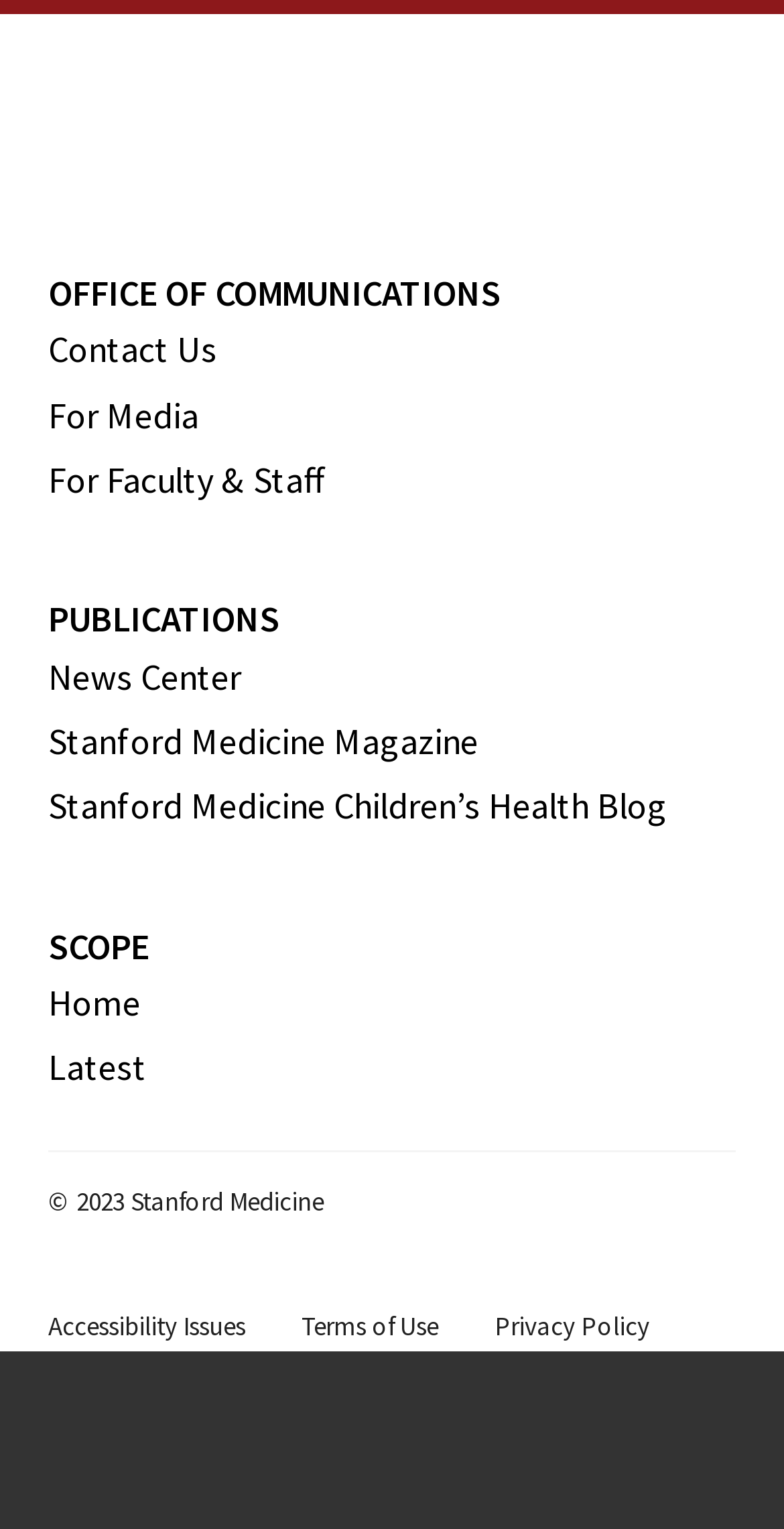What is the copyright year?
Look at the image and answer the question with a single word or phrase.

2023